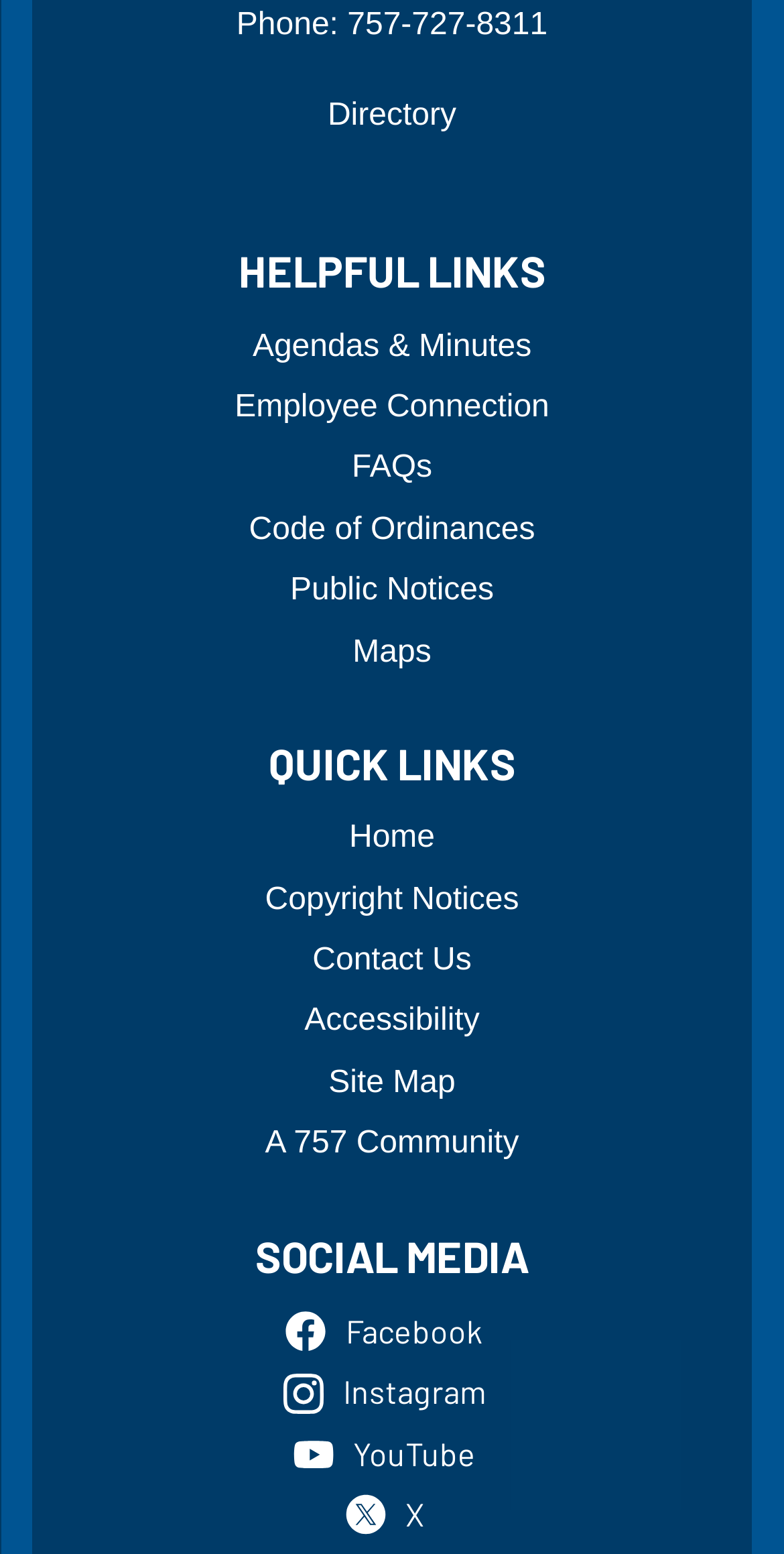Using the webpage screenshot and the element description Helpful Links, determine the bounding box coordinates. Specify the coordinates in the format (top-left x, top-left y, bottom-right x, bottom-right y) with values ranging from 0 to 1.

[0.304, 0.157, 0.696, 0.191]